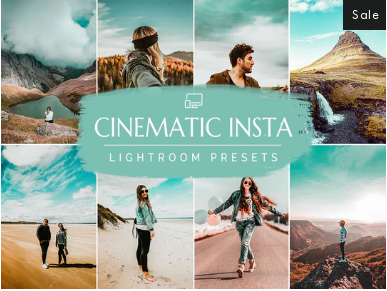Given the content of the image, can you provide a detailed answer to the question?
Is the product available for both mobile and desktop?

According to the image, the Cinematic Insta Lightroom Presets are available for use on both mobile and desktop devices, making it a versatile and convenient option for photo enthusiasts who work on different platforms.